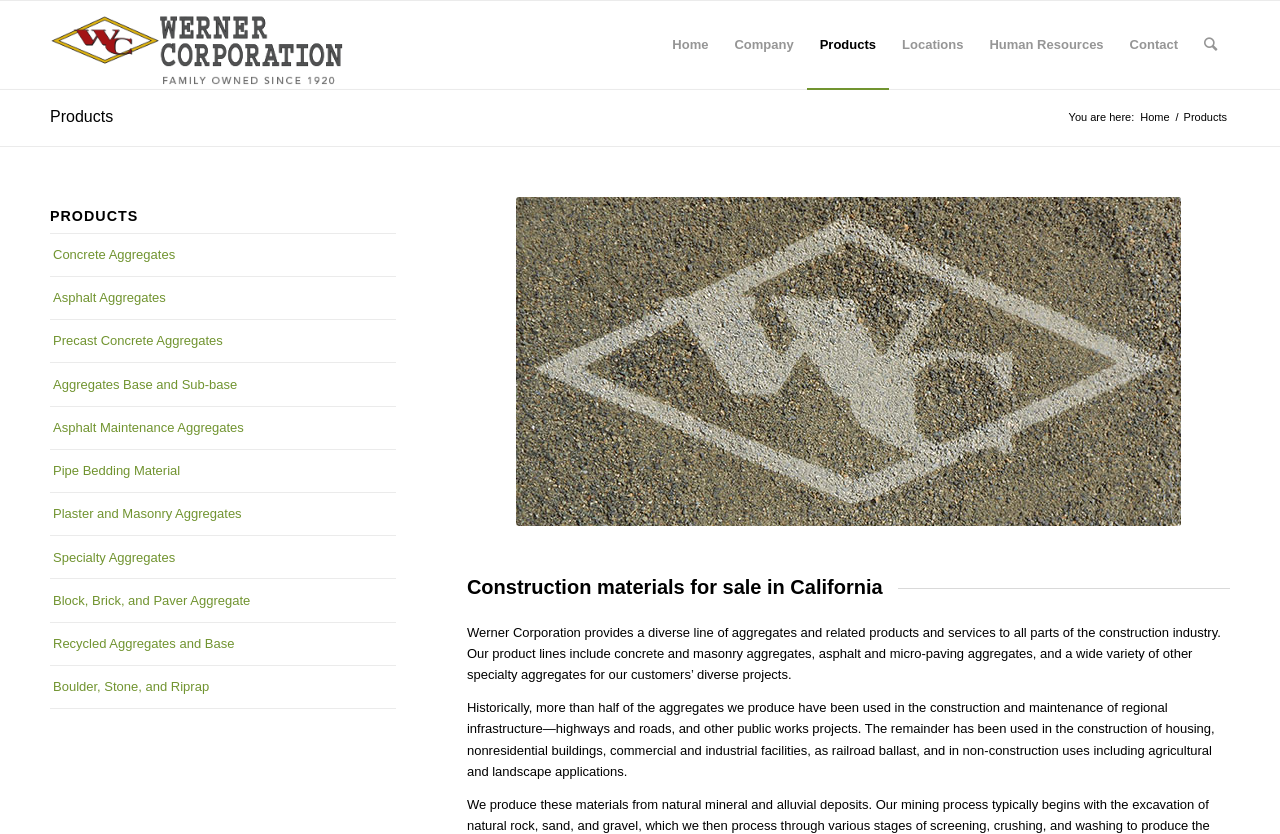What is the company name?
Please look at the screenshot and answer in one word or a short phrase.

Werner Corporation